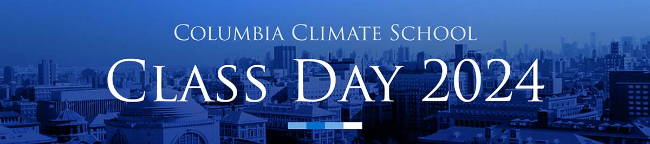What is the occasion being celebrated in the image? Refer to the image and provide a one-word or short phrase answer.

Class Day 2024